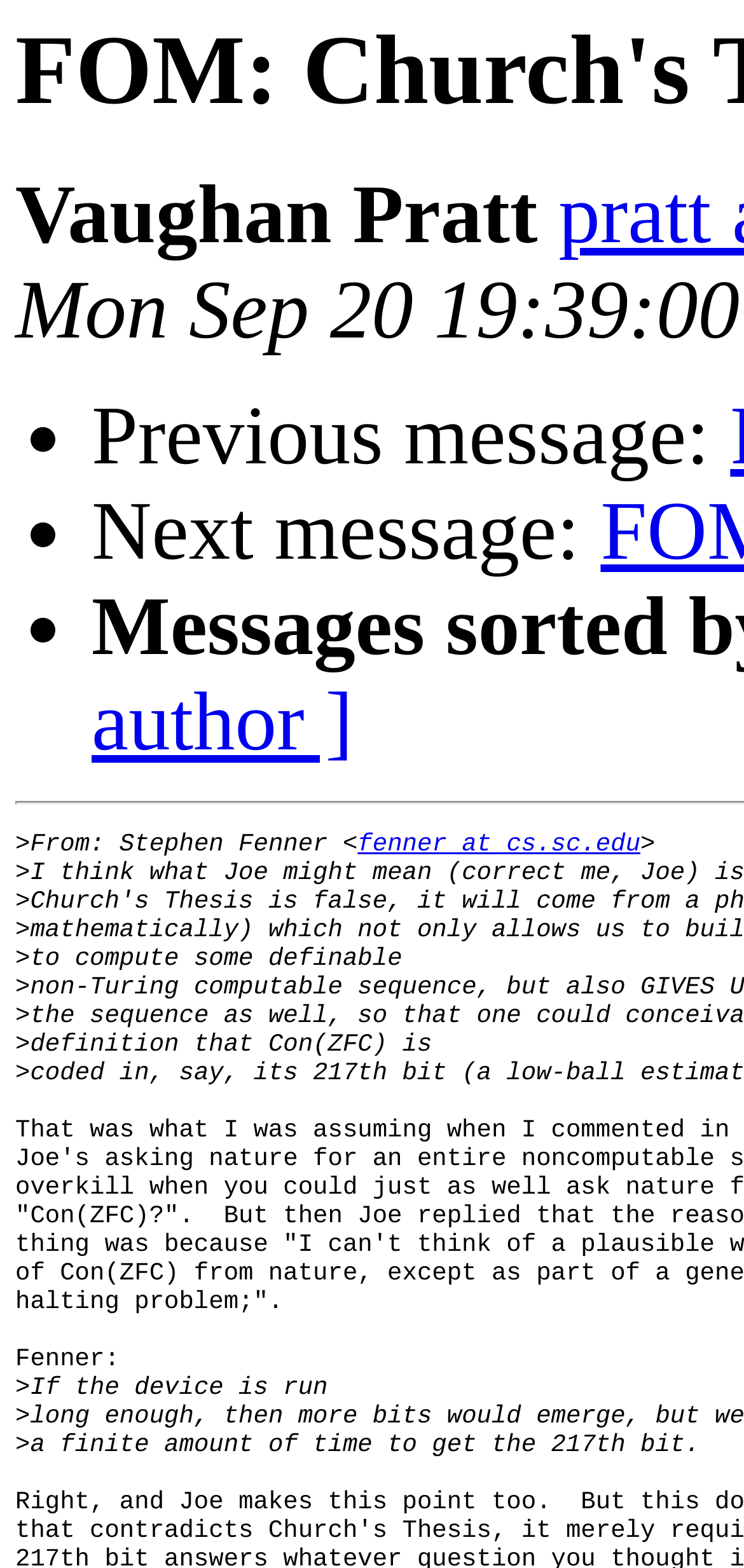Who is the author of the message?
Provide a well-explained and detailed answer to the question.

The author of the message can be determined by looking at the 'From:' section, which states 'From: Stephen Fenner <fenner at cs.sc.edu>'. This indicates that the author of the message is Stephen Fenner.